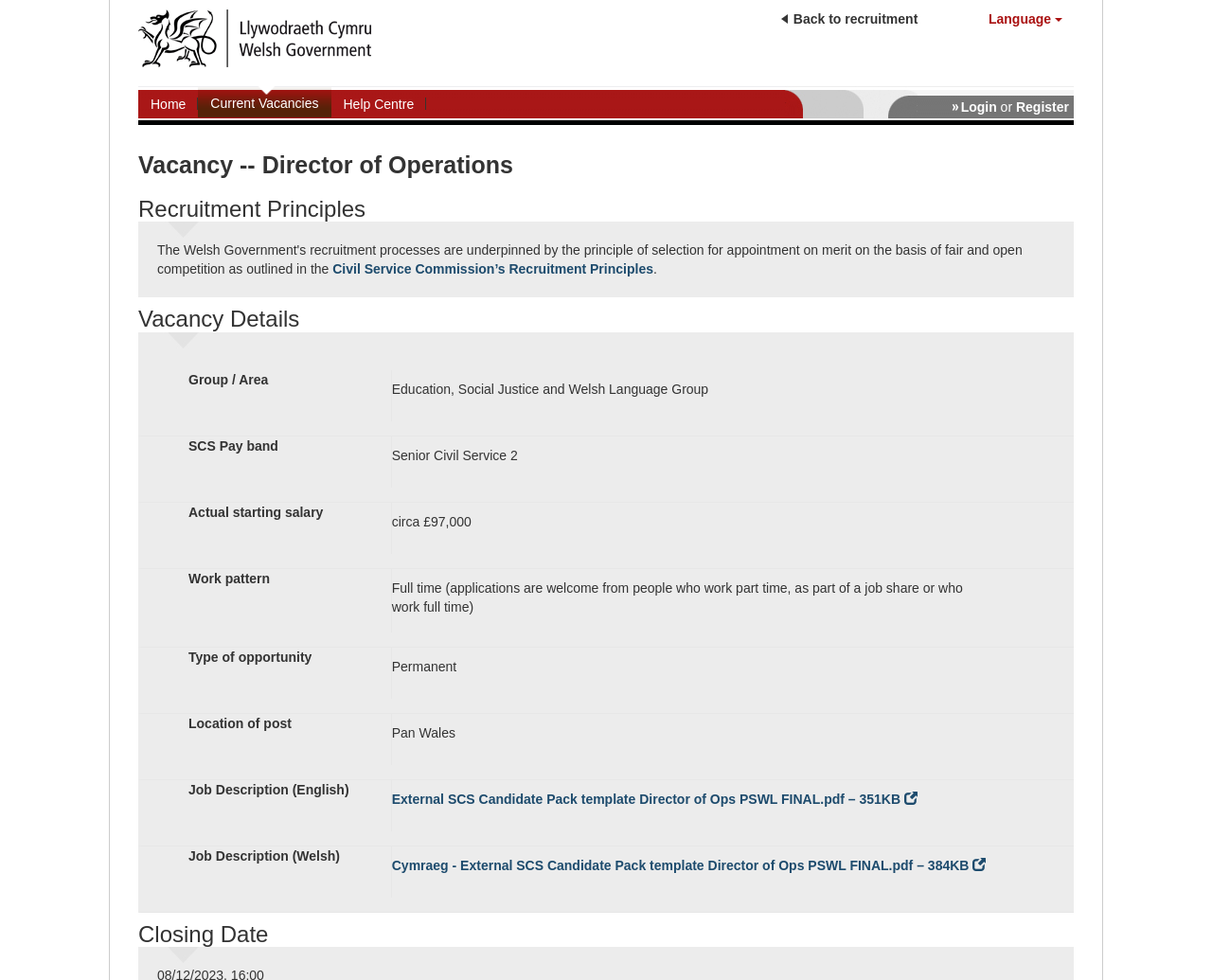Locate the bounding box coordinates of the area that needs to be clicked to fulfill the following instruction: "Click the 'Login' link". The coordinates should be in the format of four float numbers between 0 and 1, namely [left, top, right, bottom].

[0.793, 0.101, 0.822, 0.117]